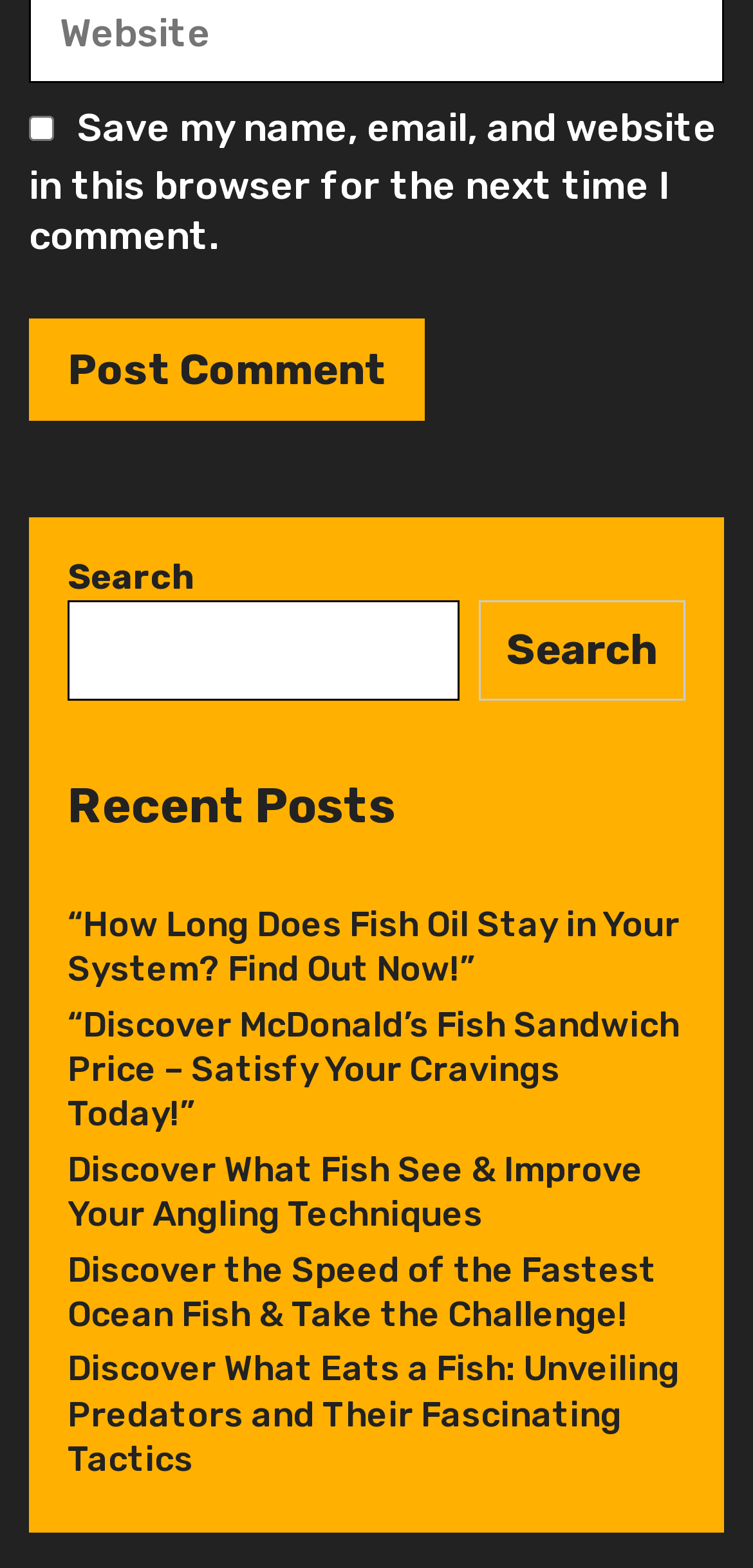How many search buttons are there?
Please analyze the image and answer the question with as much detail as possible.

There are two search buttons on the webpage, one is inside the search box and the other is a separate button next to the search box.